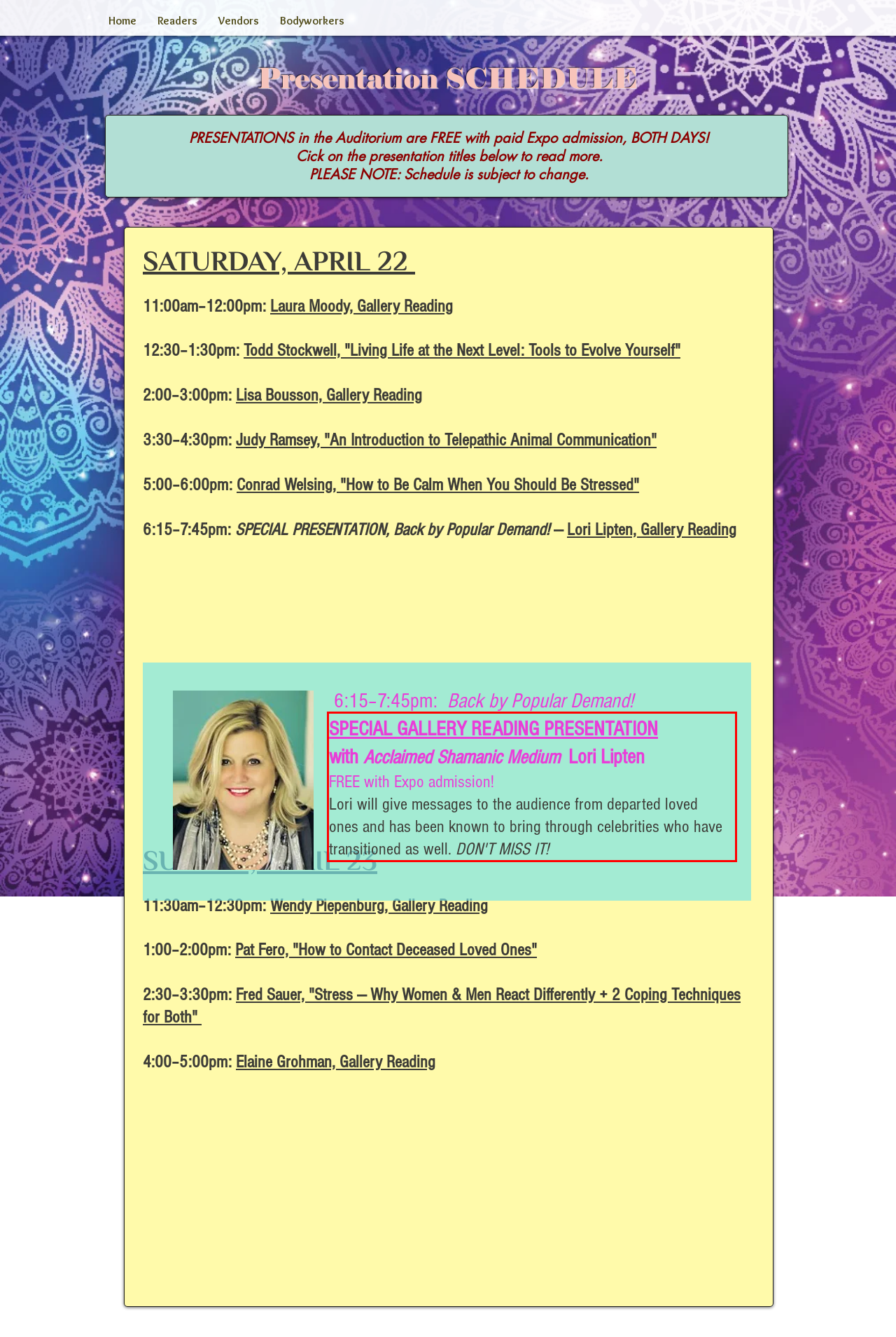Extract and provide the text found inside the red rectangle in the screenshot of the webpage.

SPECIAL GALLERY READING PRESENTATION with Acclaimed Shamanic Medium Lori Lipten FREE with Expo admission! Lori will give messages to the audience from departed loved ones and has been known to bring through celebrities who have transitioned as well. DON'T MISS IT!